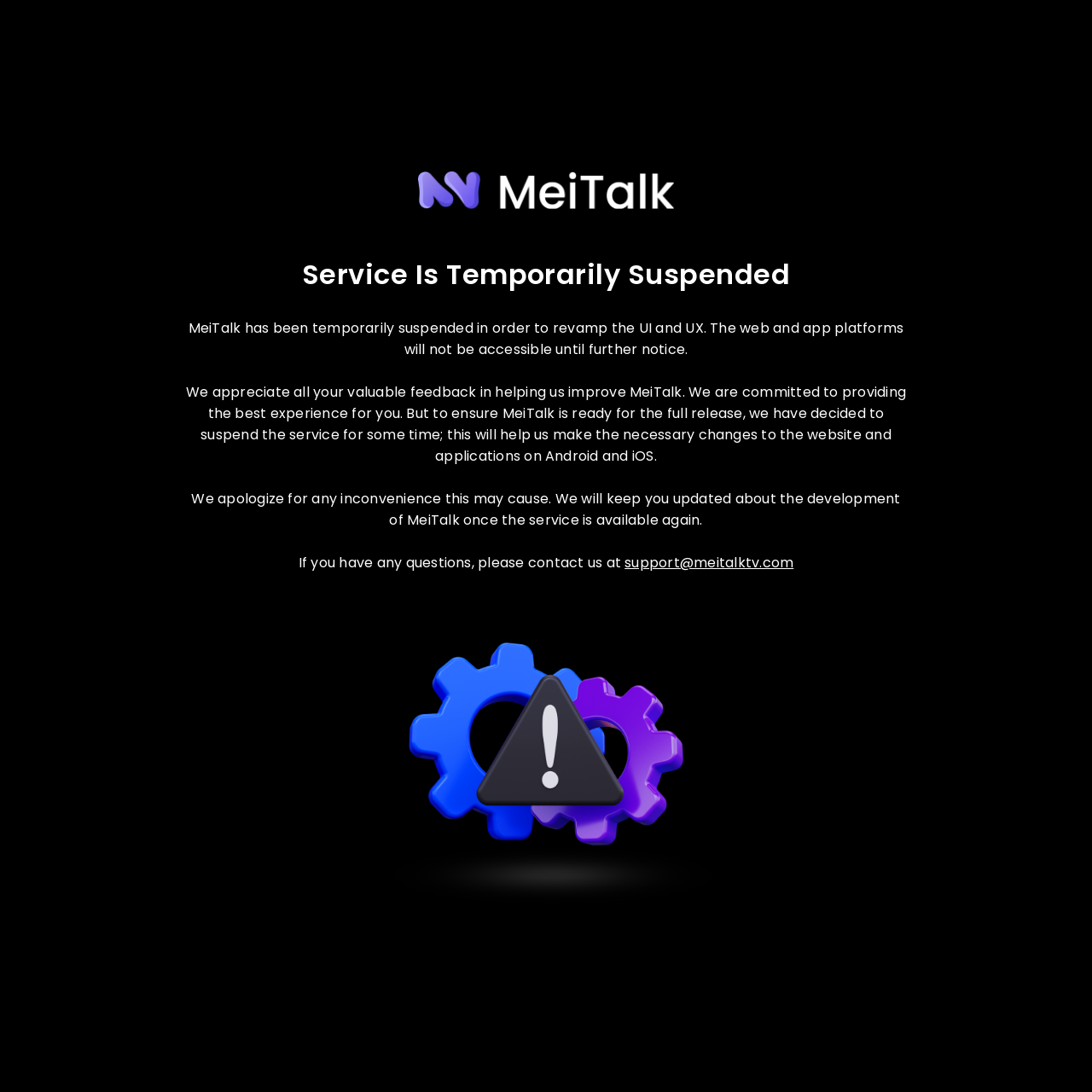Construct a comprehensive caption that outlines the webpage's structure and content.

The webpage is titled "MeiTalk" and appears to be a maintenance page. At the top, there is a logo of MeiTalk, situated almost centrally, with a heading below it that reads "Service Is Temporarily Suspended". 

Below the heading, there are three paragraphs of text. The first paragraph explains that MeiTalk has been temporarily suspended to revamp its UI and UX, and that the web and app platforms will not be accessible until further notice. The second paragraph expresses appreciation for users' feedback and commitment to providing the best experience, but explains that the service needs to be suspended to make necessary changes to the website and applications. The third paragraph apologizes for any inconvenience caused and promises to keep users updated about the development of MeiTalk once the service is available again.

To the right of the second paragraph, there is a sentence that says "If you have any questions, please contact us at" followed by a link to "support@meitalktv.com". Below these paragraphs, there is a large image related to MeiTalk maintenance, taking up a significant portion of the page.